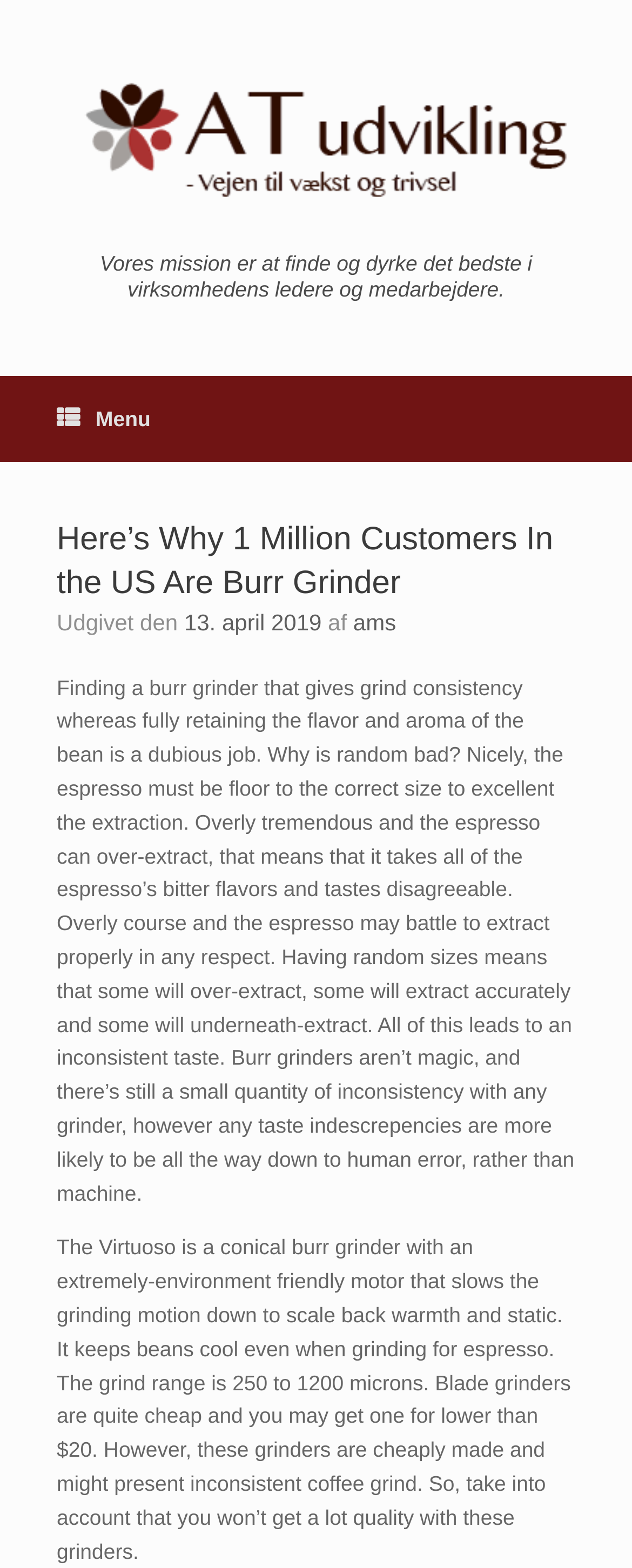What is the name of the conical burr grinder mentioned?
Kindly answer the question with as much detail as you can.

In the webpage content, I found a paragraph that describes a conical burr grinder with an extremely-efficient motor. The text mentions that 'The Virtuoso is a conical burr grinder...' which suggests that 'The Virtuoso' is the name of the grinder being described.